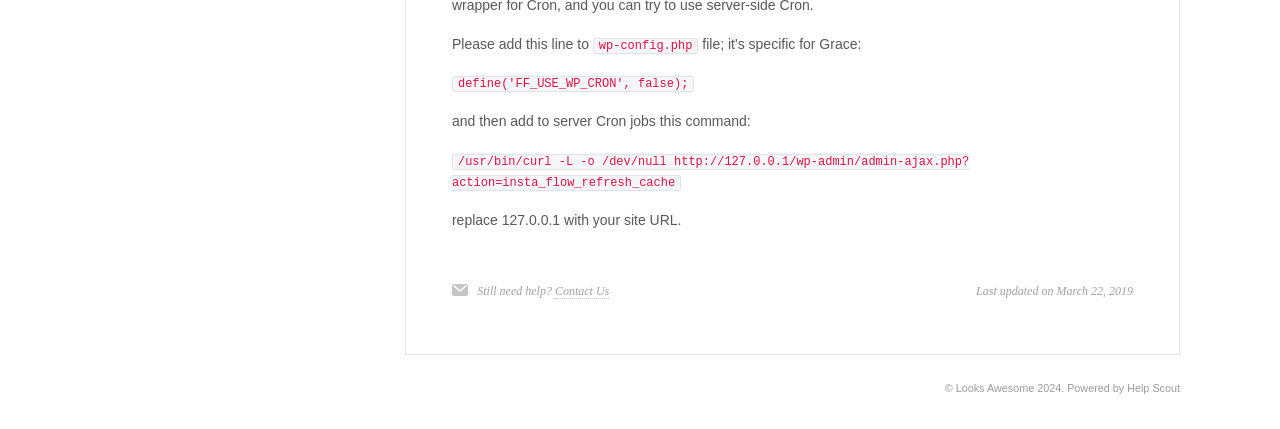Based on the image, provide a detailed response to the question:
When was the webpage last updated?

The webpage contains a timestamp indicating when it was last updated, which is March 22, 2019.